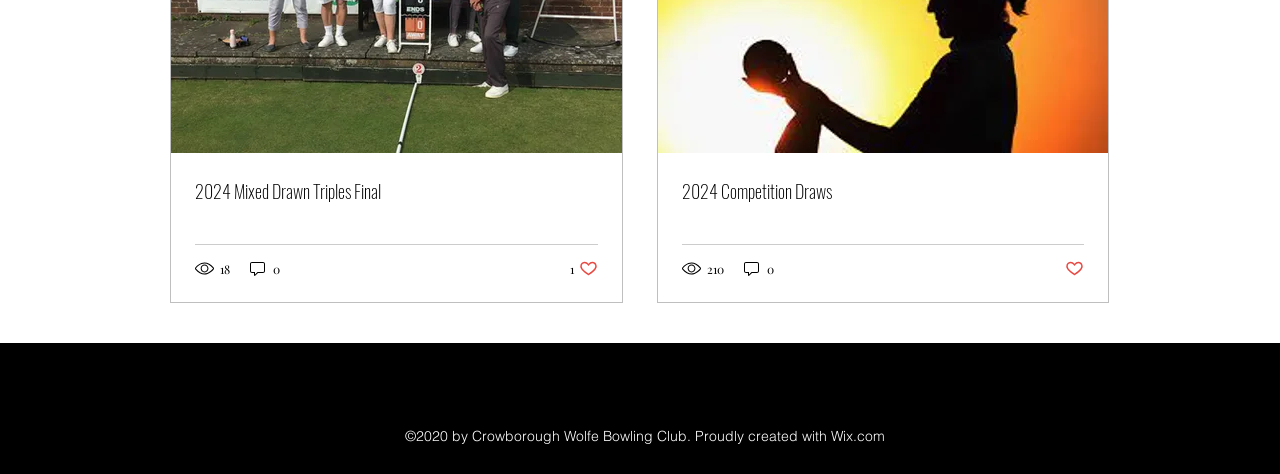How many views does the second post have?
Please answer the question as detailed as possible.

I found the answer by looking at the generic element with the text '210 views' which is located below the second link element.